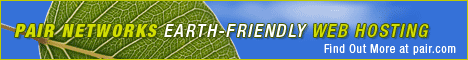Elaborate on the elements present in the image.

The image features an advertisement for Pair Networks, highlighting their commitment to "Earth-Friendly Web Hosting." The banner is designed with a vibrant blue background and a prominent green leaf, symbolizing their ecological focus. The text "PAIR NETWORKS" is displayed in bold, eye-catching letters, accentuating their brand. Below, the phrase "EARTH-FRIENDLY WEB HOSTING" emphasizes their ecological initiatives, while the call to action "Find Out More at pair.com" encourages viewers to explore their services online. The overall design is colorful and engaging, aimed at attracting environmentally conscious consumers.